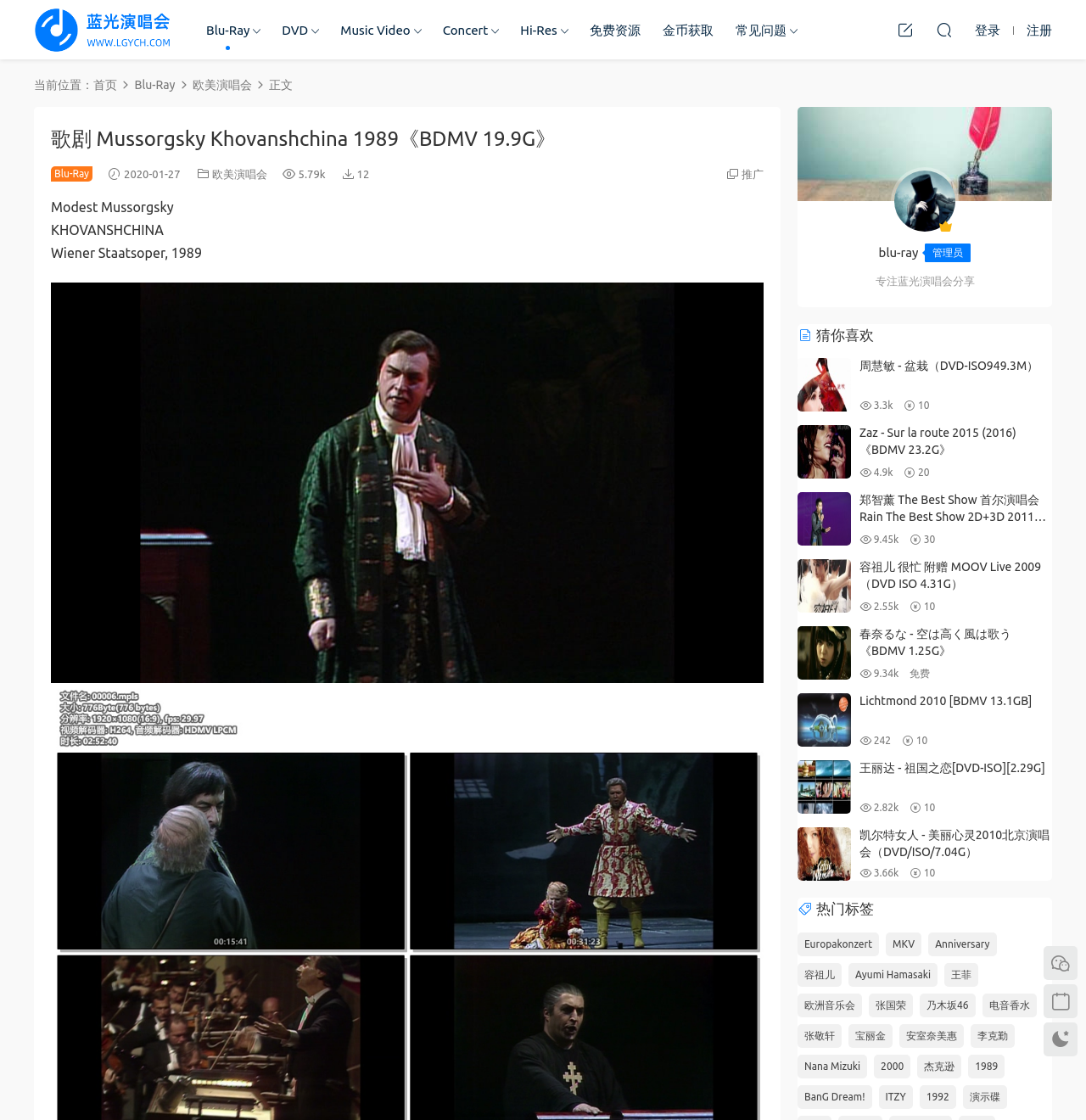Calculate the bounding box coordinates for the UI element based on the following description: "王丽达 - 祖国之恋[DVD-ISO][2.29G]". Ensure the coordinates are four float numbers between 0 and 1, i.e., [left, top, right, bottom].

[0.791, 0.68, 0.962, 0.692]